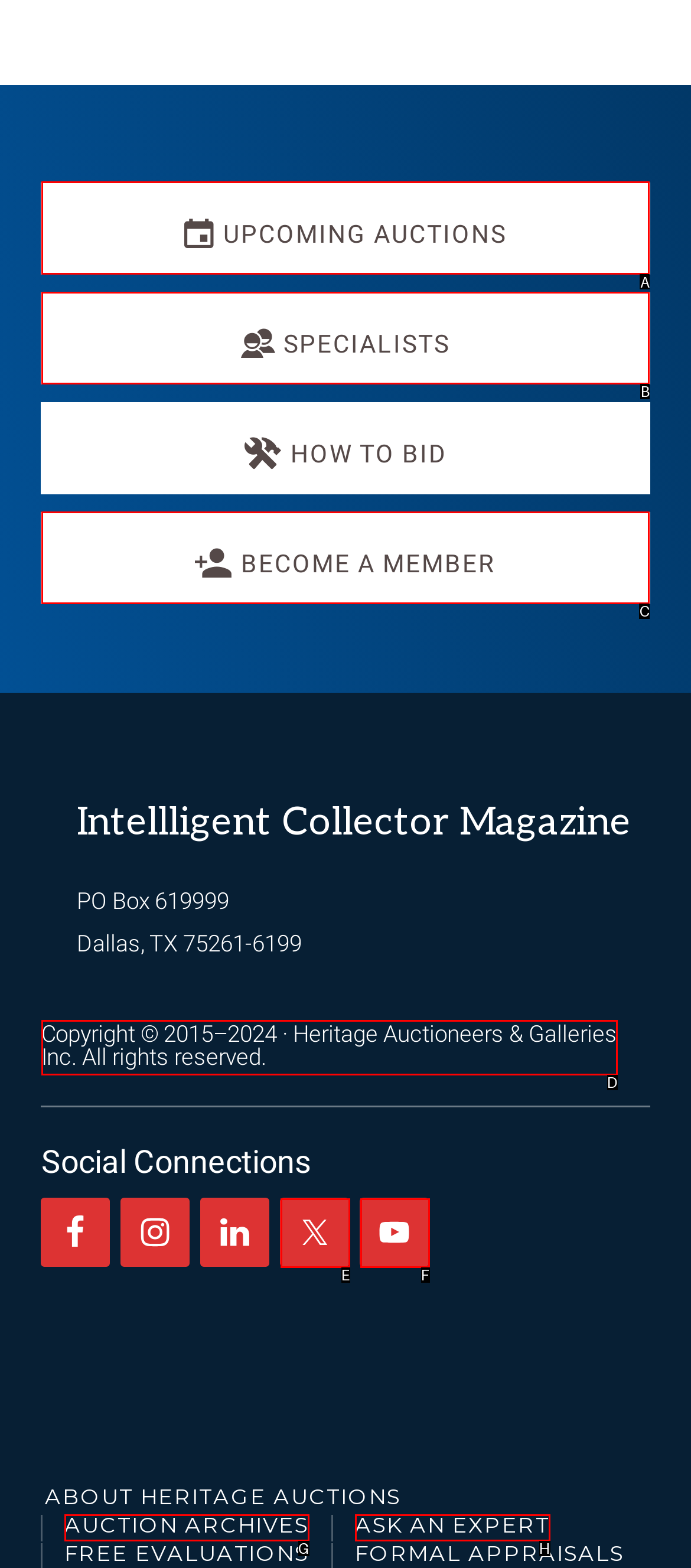To execute the task: Explore more auctions, which one of the highlighted HTML elements should be clicked? Answer with the option's letter from the choices provided.

A